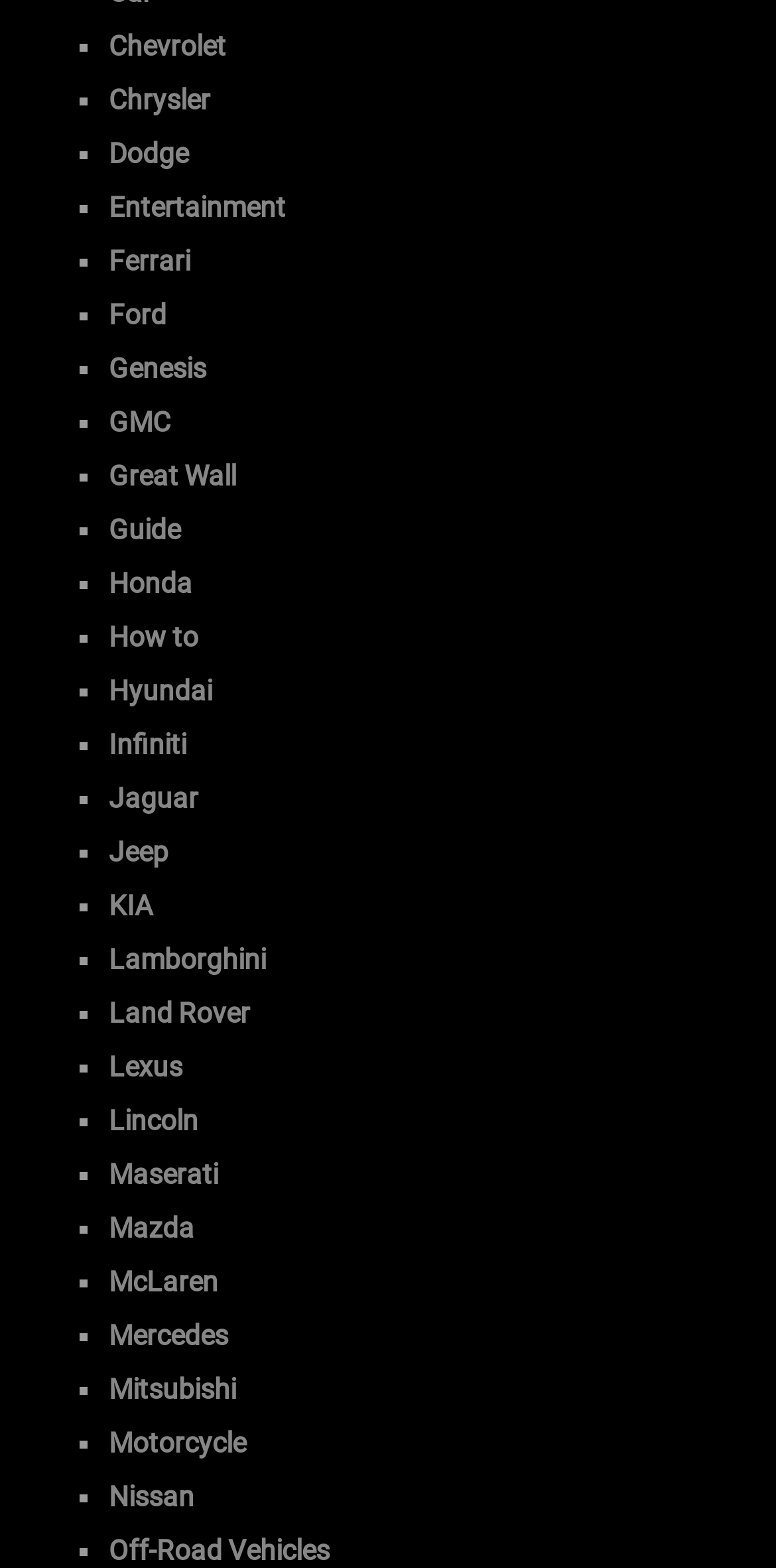Bounding box coordinates must be specified in the format (top-left x, top-left y, bottom-right x, bottom-right y). All values should be floating point numbers between 0 and 1. What are the bounding box coordinates of the UI element described as: Great Wall

[0.14, 0.293, 0.304, 0.313]